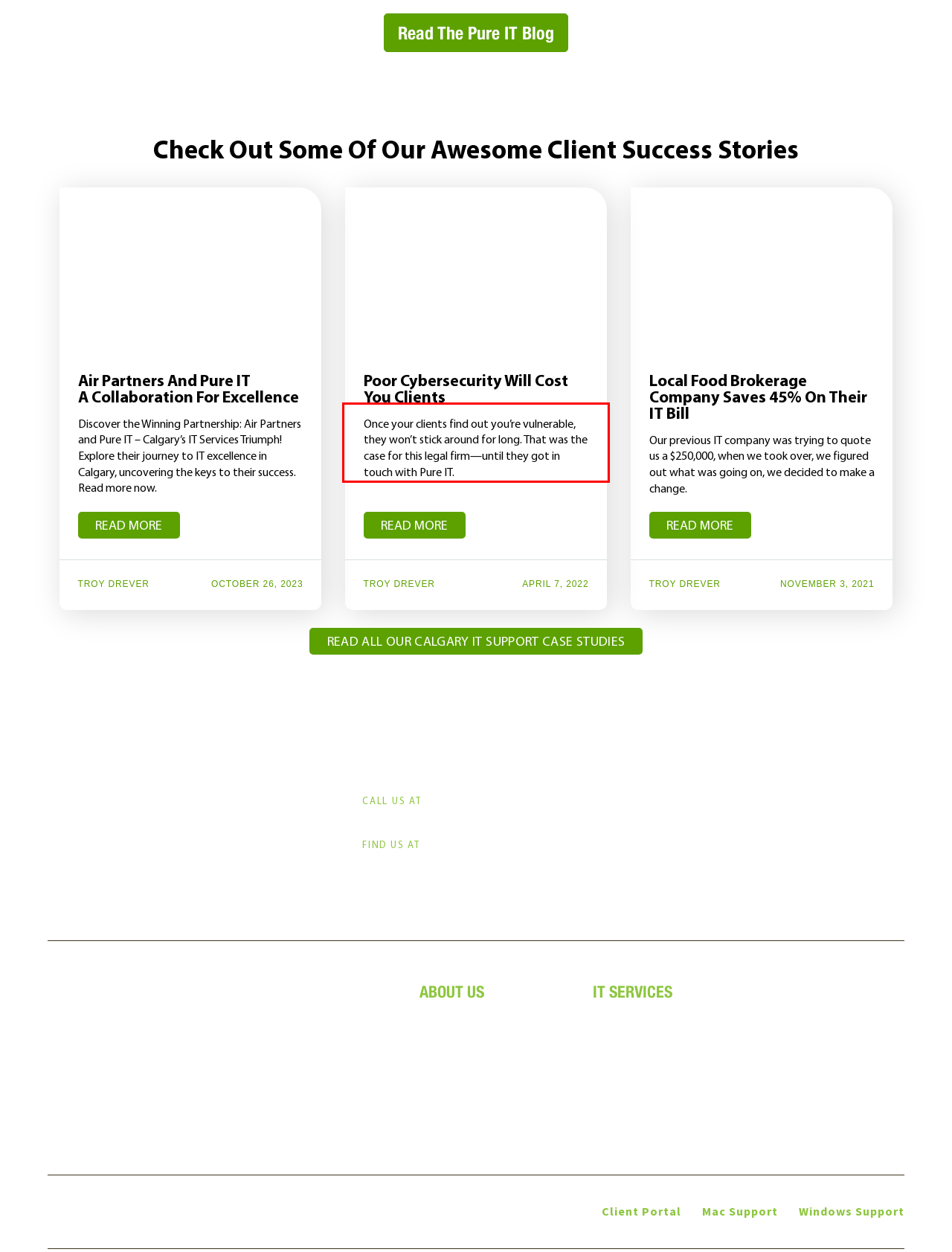Look at the provided screenshot of the webpage and perform OCR on the text within the red bounding box.

Once your clients find out you’re vulnerable, they won’t stick around for long. That was the case for this legal firm—until they got in touch with Pure IT.